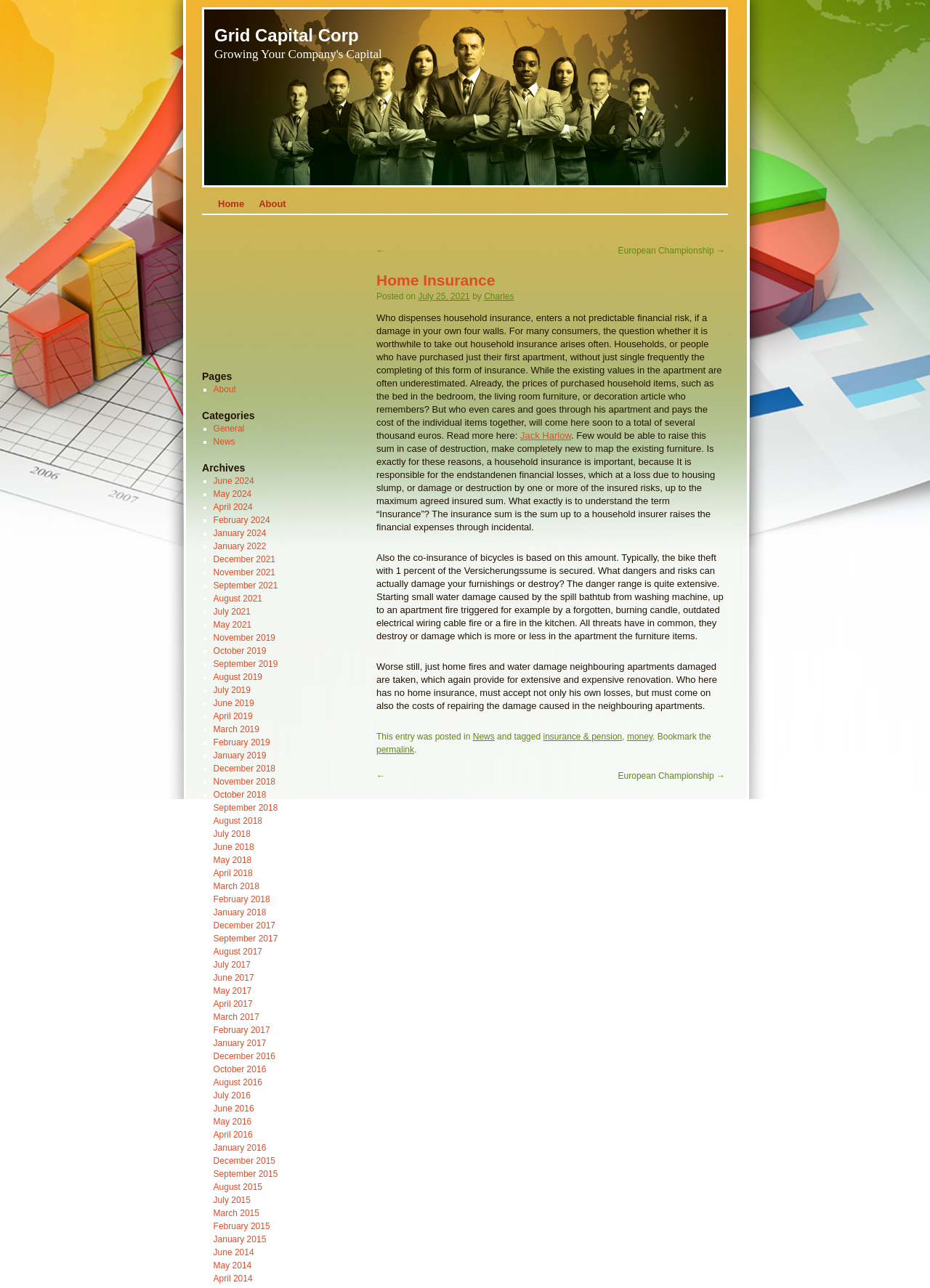Show the bounding box coordinates for the element that needs to be clicked to execute the following instruction: "Visit the 'About' page". Provide the coordinates in the form of four float numbers between 0 and 1, i.e., [left, top, right, bottom].

[0.27, 0.151, 0.315, 0.166]